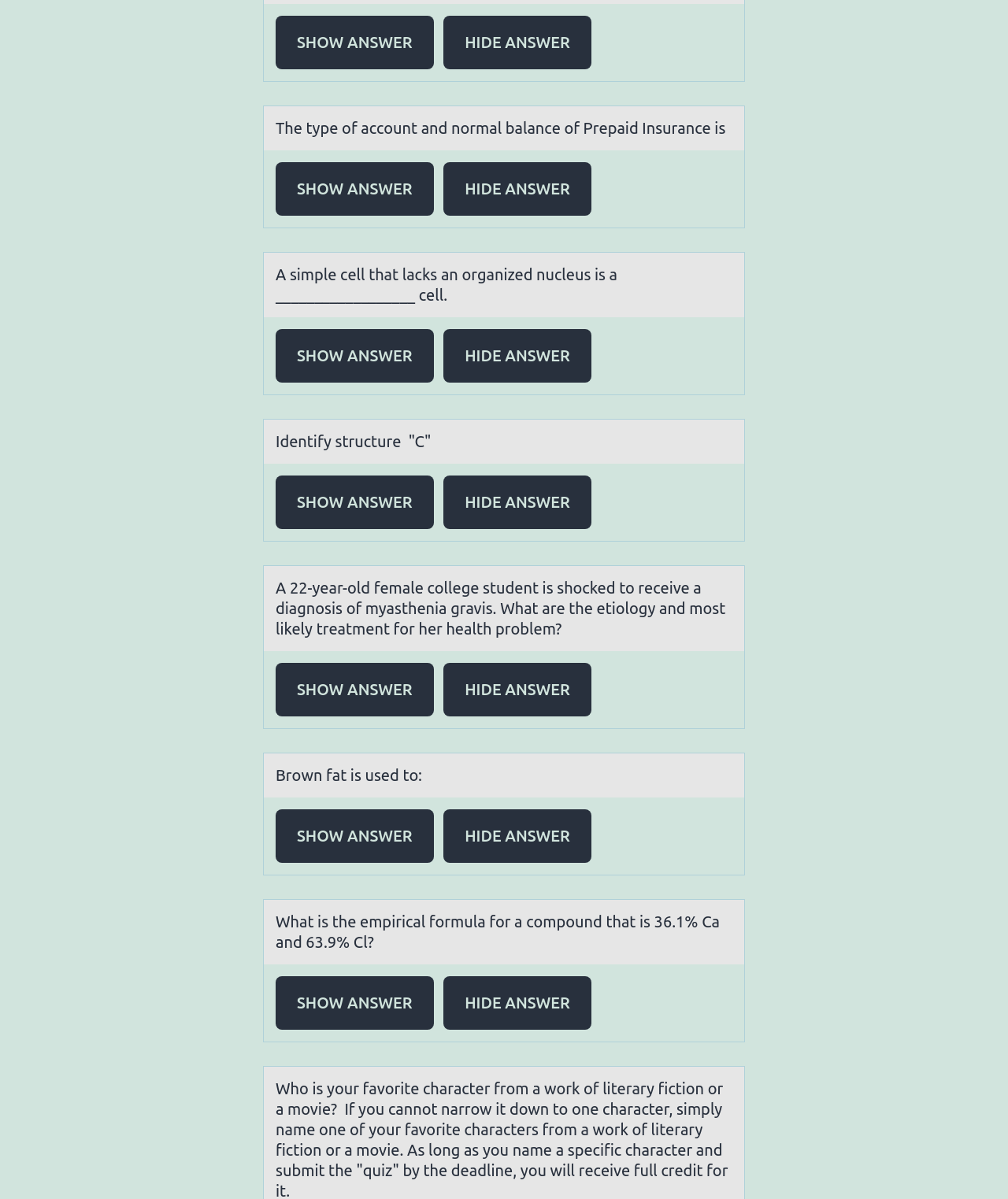Predict the bounding box of the UI element based on the description: "Hide Answer". The coordinates should be four float numbers between 0 and 1, formatted as [left, top, right, bottom].

[0.44, 0.675, 0.587, 0.719]